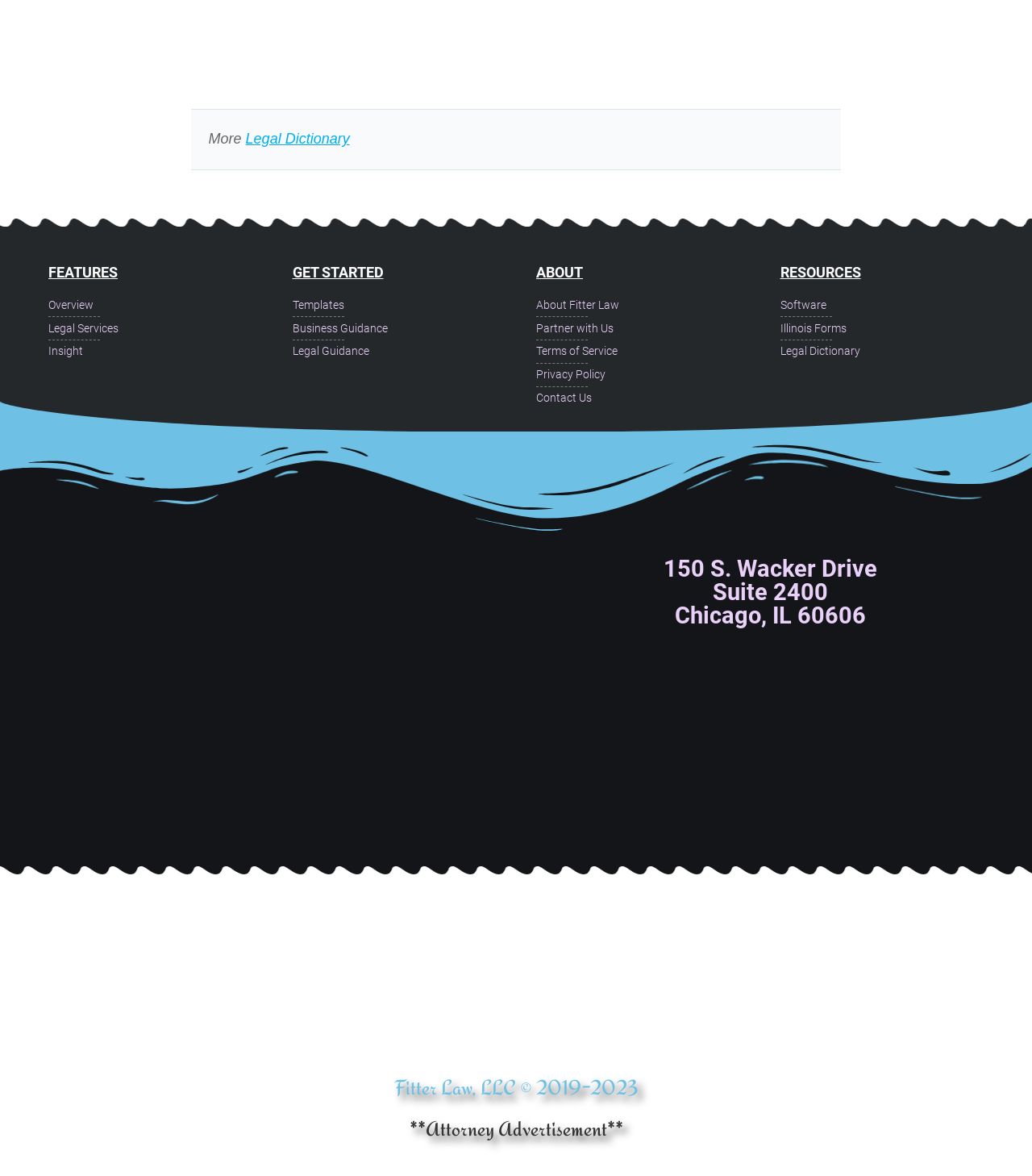Please determine the bounding box coordinates of the section I need to click to accomplish this instruction: "Visit Fitter Law Logo".

[0.054, 0.416, 0.454, 0.592]